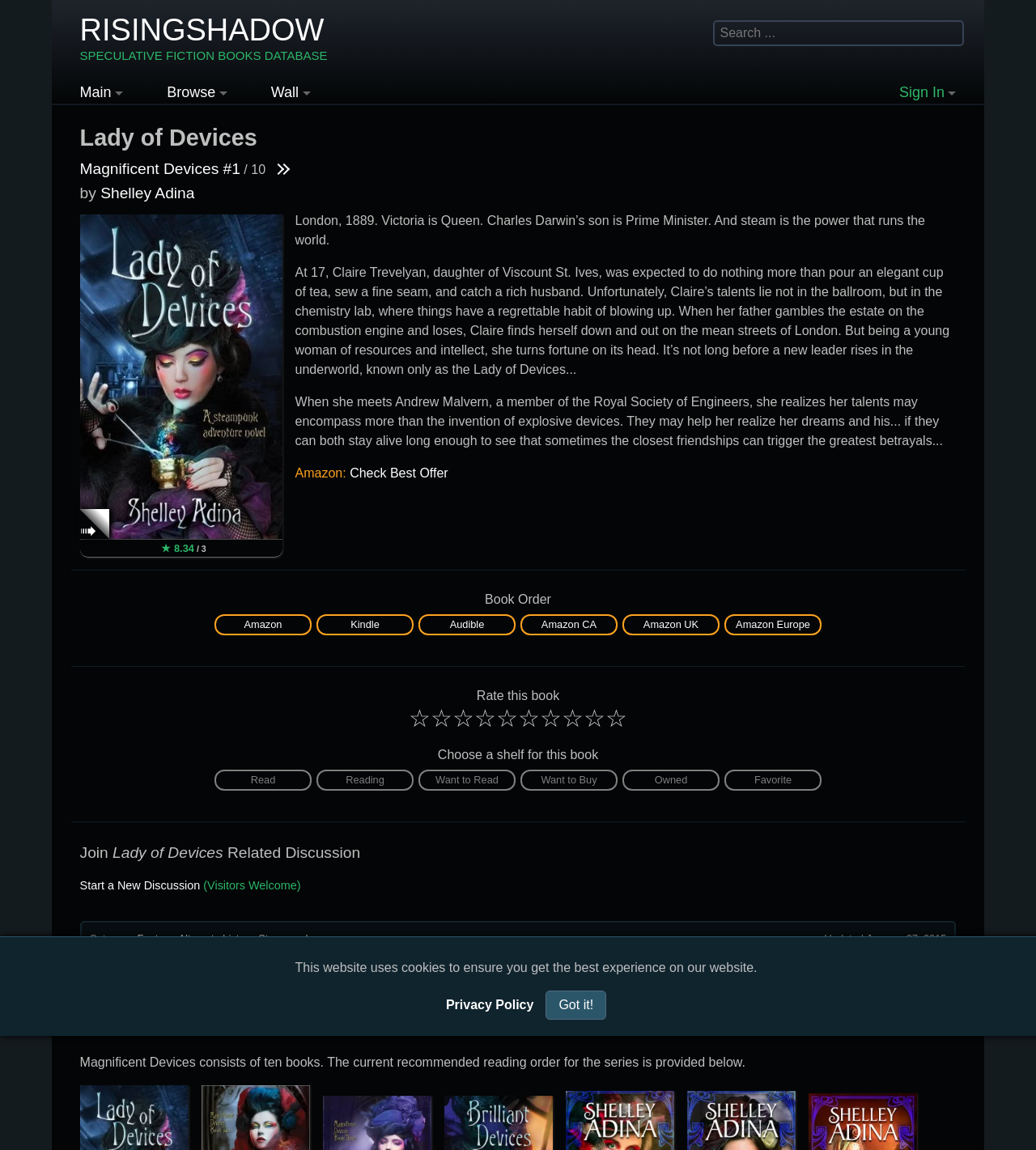Use the details in the image to answer the question thoroughly: 
How many books are in the Magnificent Devices series?

The number of books in the Magnificent Devices series can be found in the text 'Magnificent Devices consists of ten books.' which is located at the bottom of the webpage.